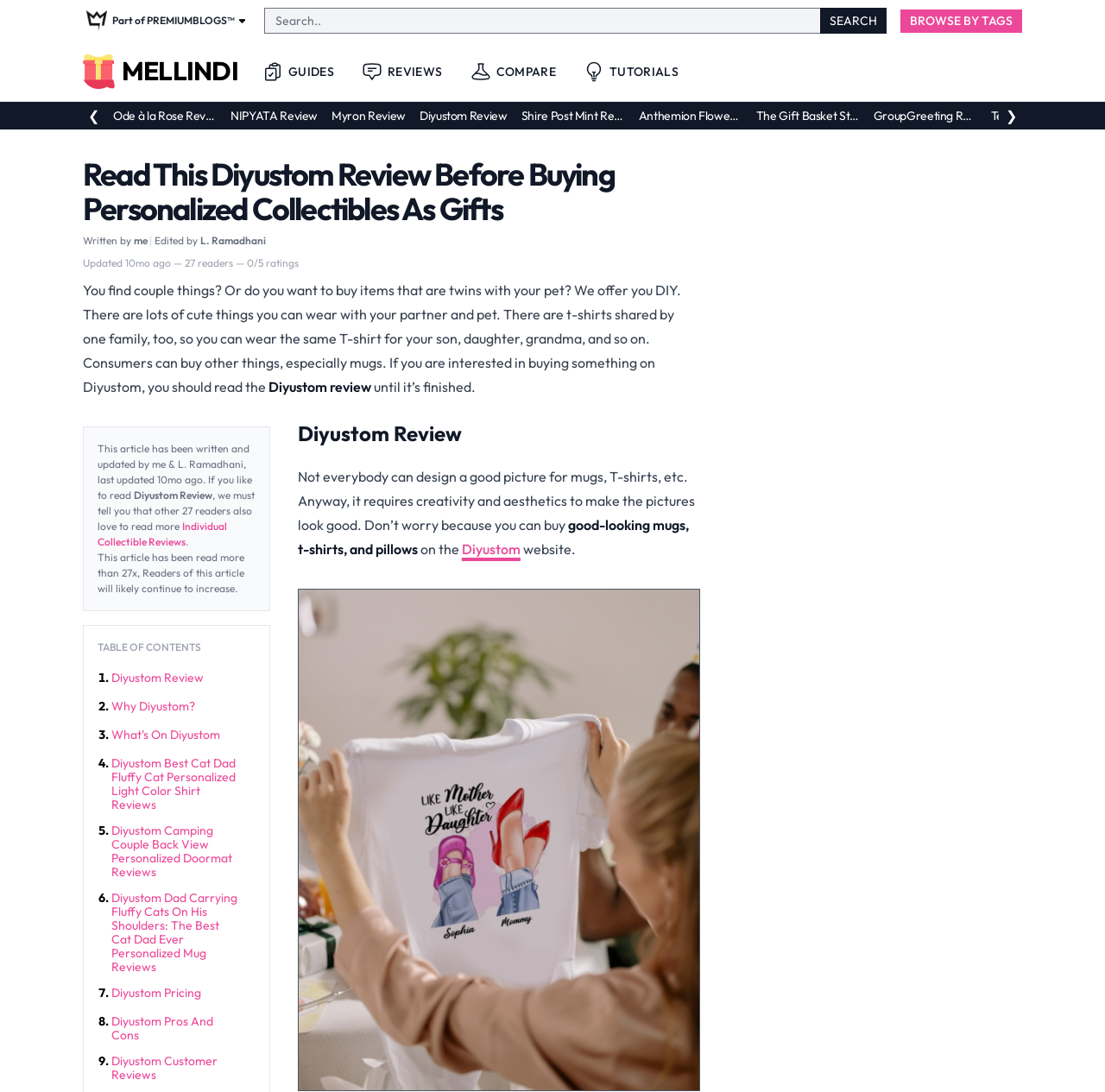Identify the bounding box coordinates for the region to click in order to carry out this instruction: "Search for something". Provide the coordinates using four float numbers between 0 and 1, formatted as [left, top, right, bottom].

[0.239, 0.007, 0.802, 0.031]